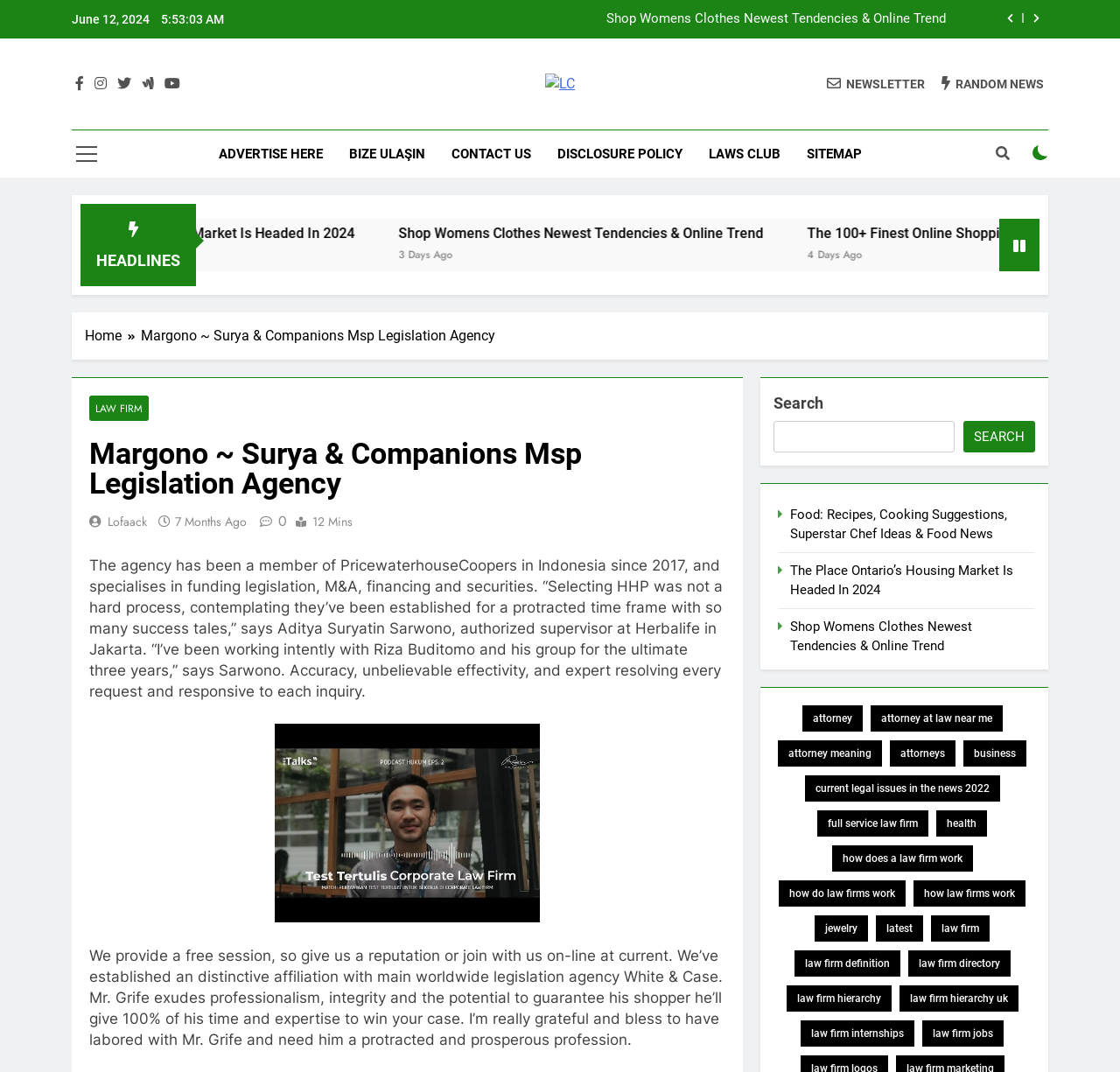Identify the main heading of the webpage and provide its text content.

Margono ~ Surya & Companions Msp Legislation Agency